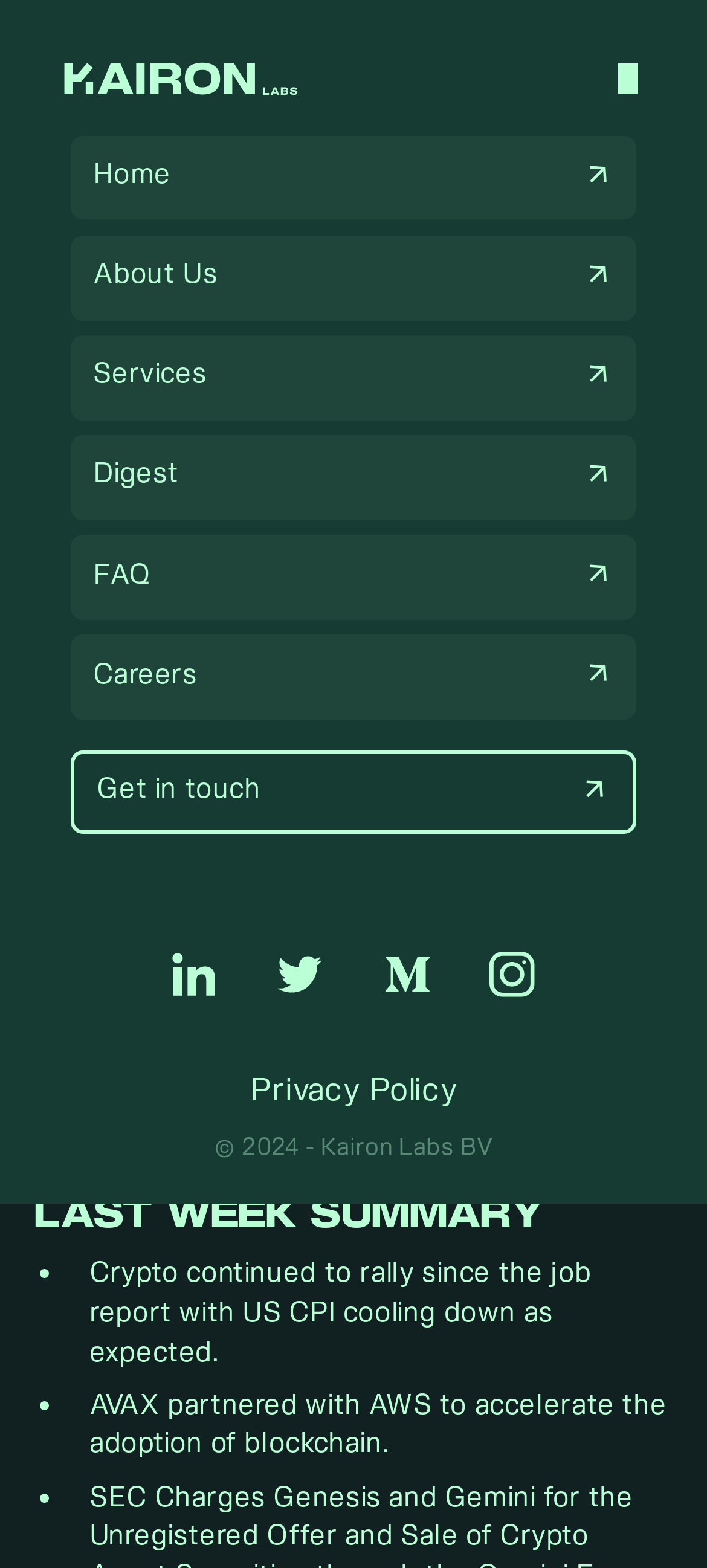Determine the bounding box coordinates for the area you should click to complete the following instruction: "Click on the Home link".

[0.045, 0.02, 0.467, 0.081]